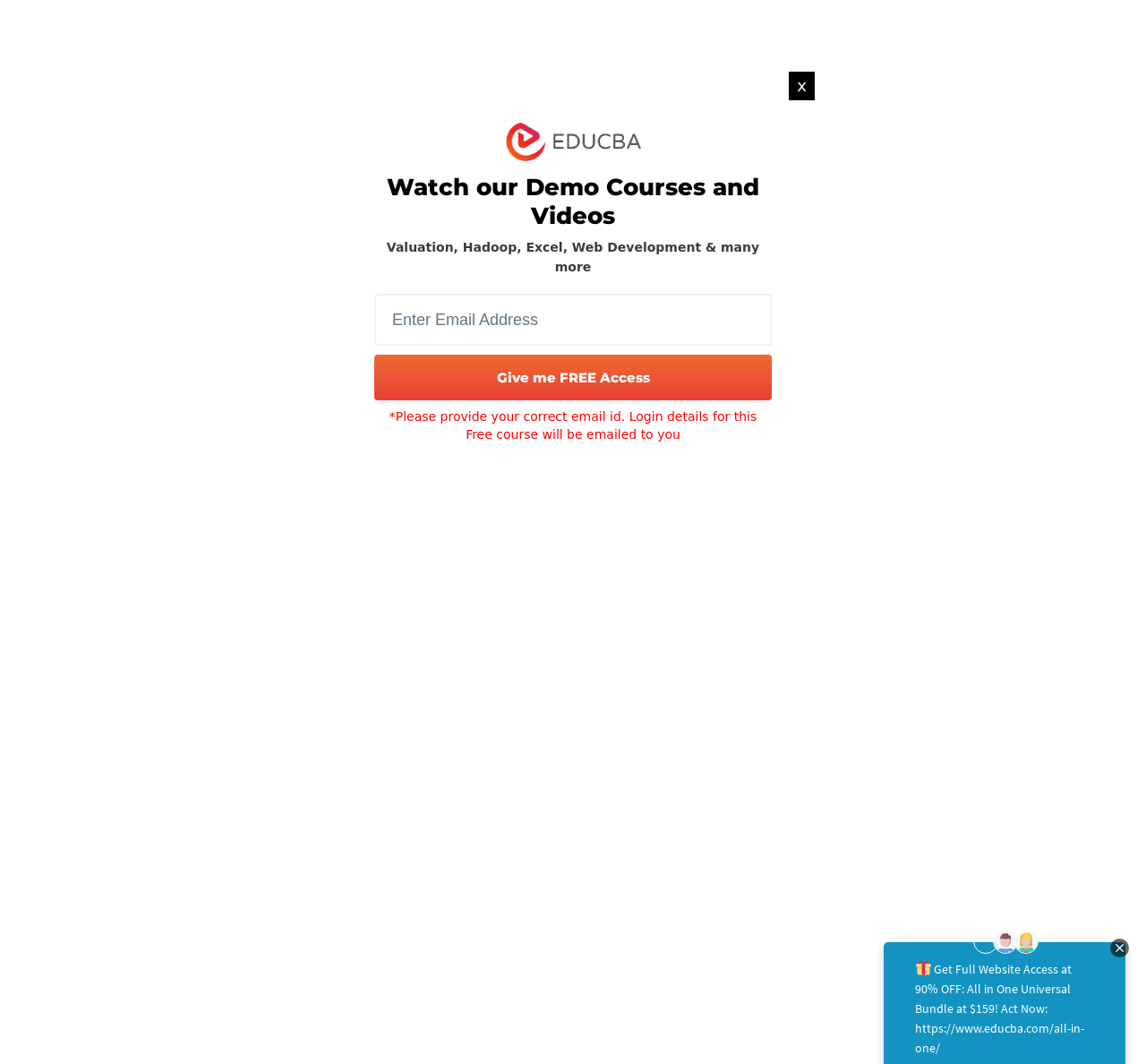What is the name of the day celebrated in India?
Analyze the image and deliver a detailed answer to the question.

The answer can be found in the paragraph of text that starts with 'Friends play an essential role in our lives...'. It mentions that 'every year, on the 1st Sunday of August, Friendship Day is celebrated in India.'